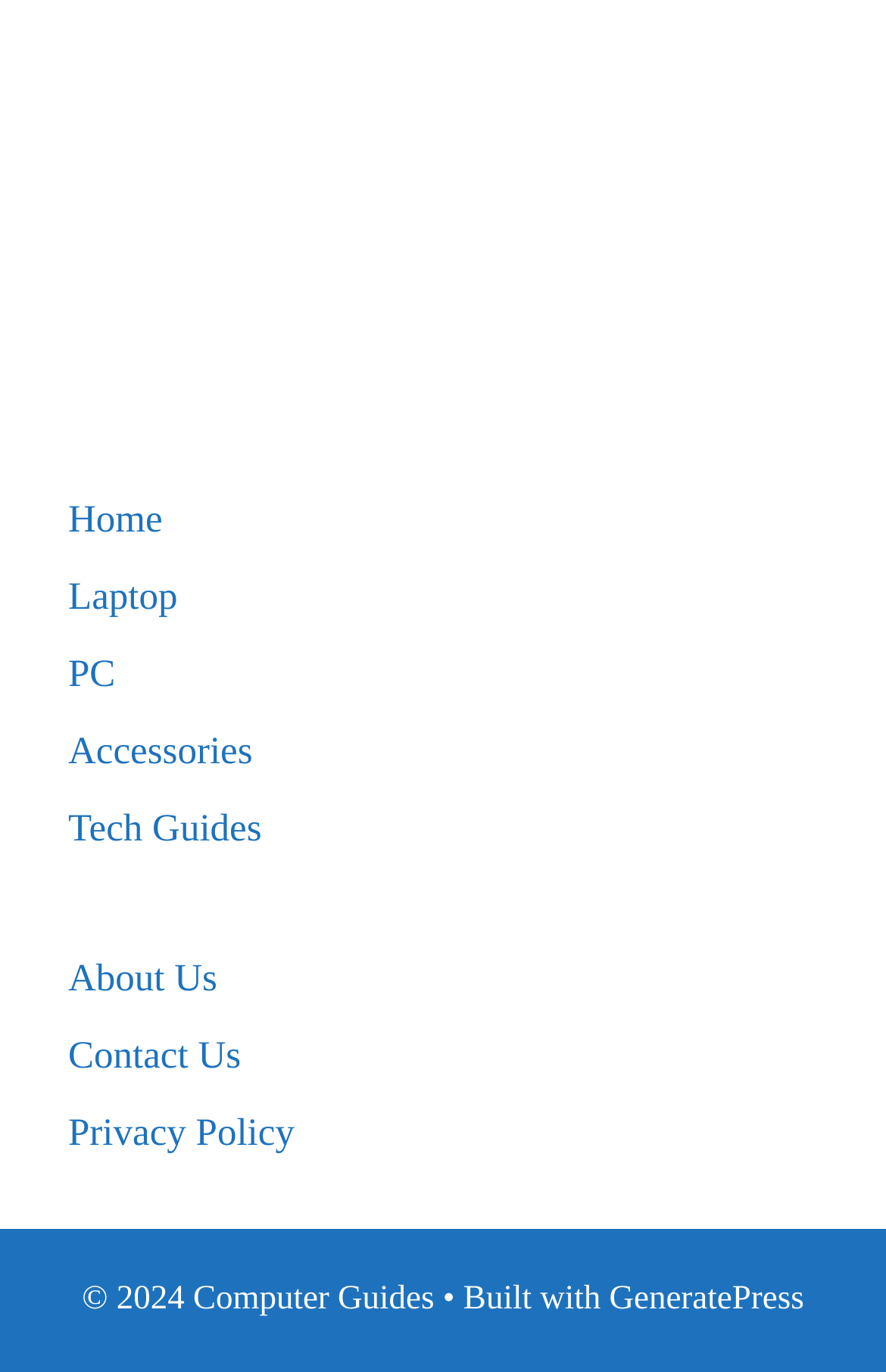Based on the element description: "Laptop", identify the UI element and provide its bounding box coordinates. Use four float numbers between 0 and 1, [left, top, right, bottom].

[0.077, 0.419, 0.2, 0.451]